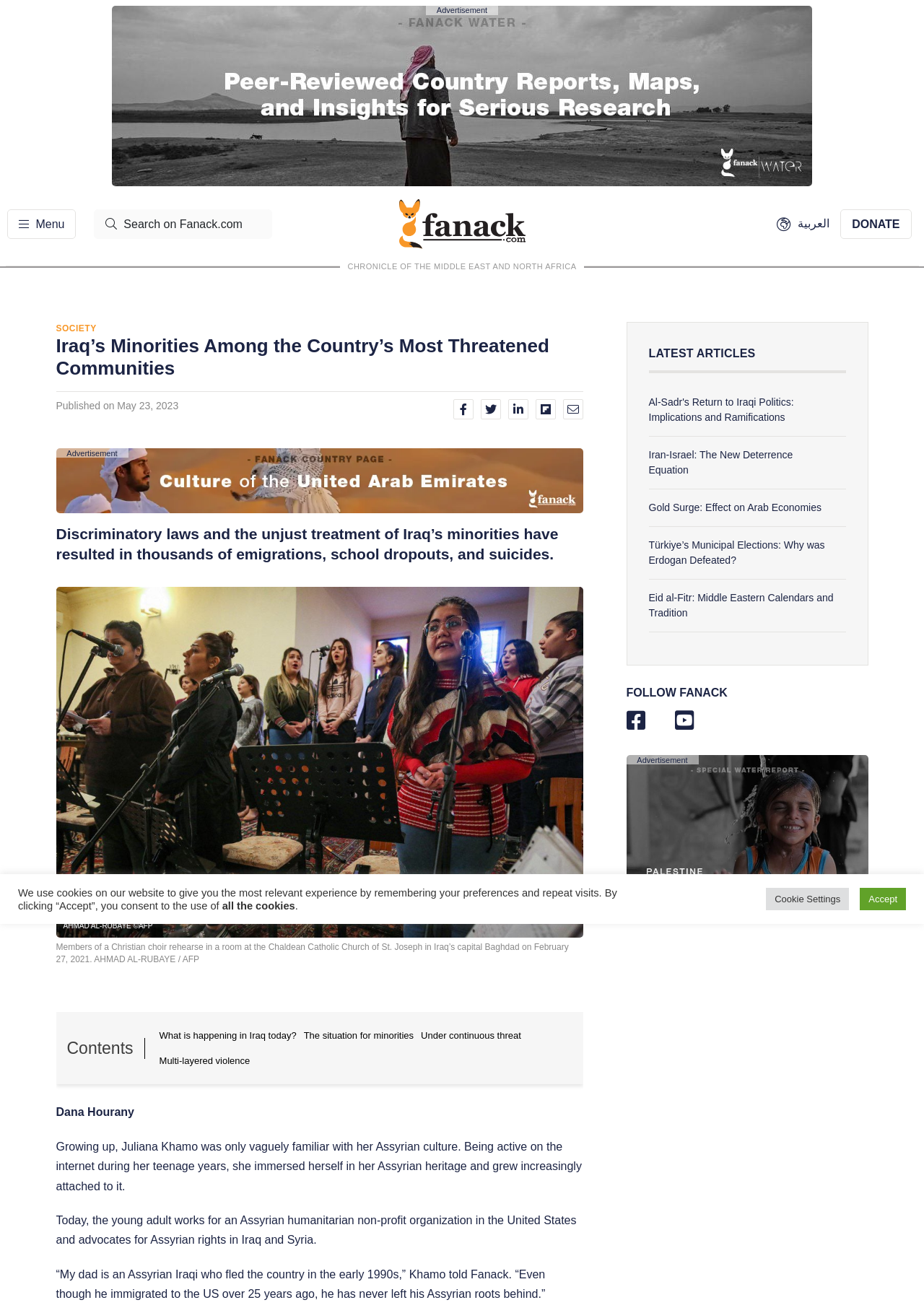Look at the image and write a detailed answer to the question: 
What is the name of the news website?

This answer can be found in the logo of the website, which is displayed at the top of the webpage. The logo is accompanied by the text 'Fanack'.